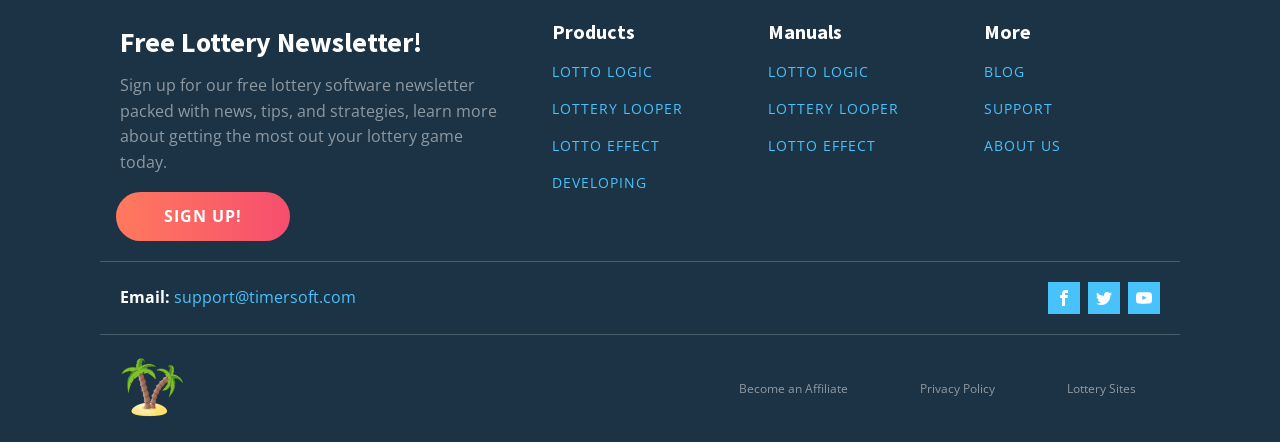Identify the bounding box coordinates for the element you need to click to achieve the following task: "Sign up for the free lottery software newsletter". The coordinates must be four float values ranging from 0 to 1, formatted as [left, top, right, bottom].

[0.091, 0.433, 0.227, 0.545]